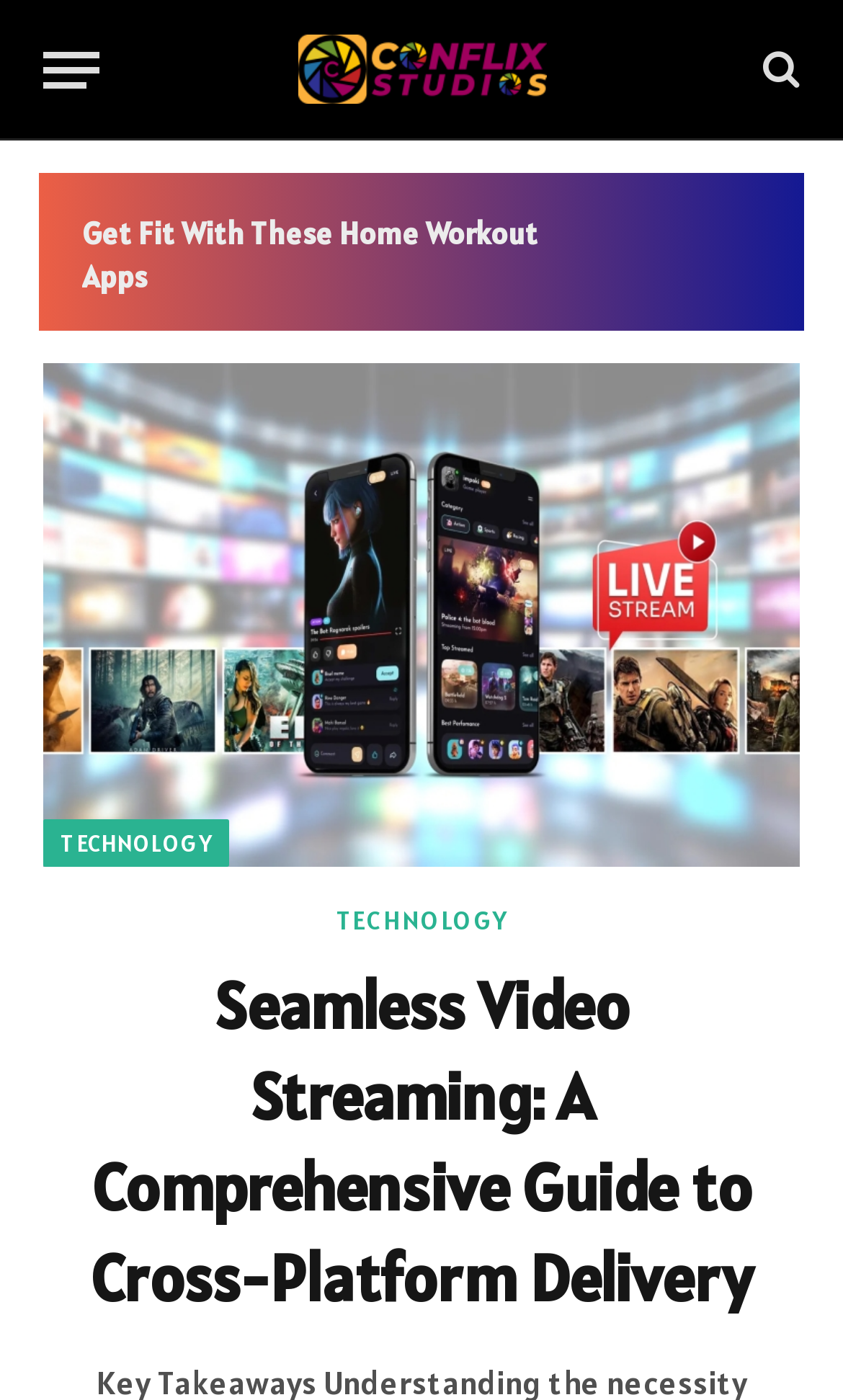Articulate a detailed summary of the webpage's content and design.

The webpage is a news website that provides various categories of news, including travel, sports, lifestyle, fashion, and health. At the top left corner, there is a button labeled "Menu". Next to it, there is a link to the website's homepage, "Conflixstudios.com", accompanied by an image of the website's logo. On the top right corner, there is a link with an icon, represented by "\uf002".

Below the top navigation bar, there is a main content section that occupies most of the page. It contains two news articles. The first article is titled "The Best Apps for Learning to Paint with Oil Paints for Intermediates" and is positioned on the left side of the page. The article title is also a link, and there is a smaller link with the same title below it.

The second article is titled "Seamless Video Streaming: A Comprehensive Guide to Cross-Platform Delivery" and is positioned on the right side of the page. Above this article, there is a link labeled "TECHNOLOGY", which is a category label. There is another "TECHNOLOGY" link below the article title, which is slightly larger and positioned more to the right. The article title is also a link, and there is a smaller link with the same title below it.

Overall, the webpage has a simple layout with a focus on presenting news articles in a clear and organized manner.